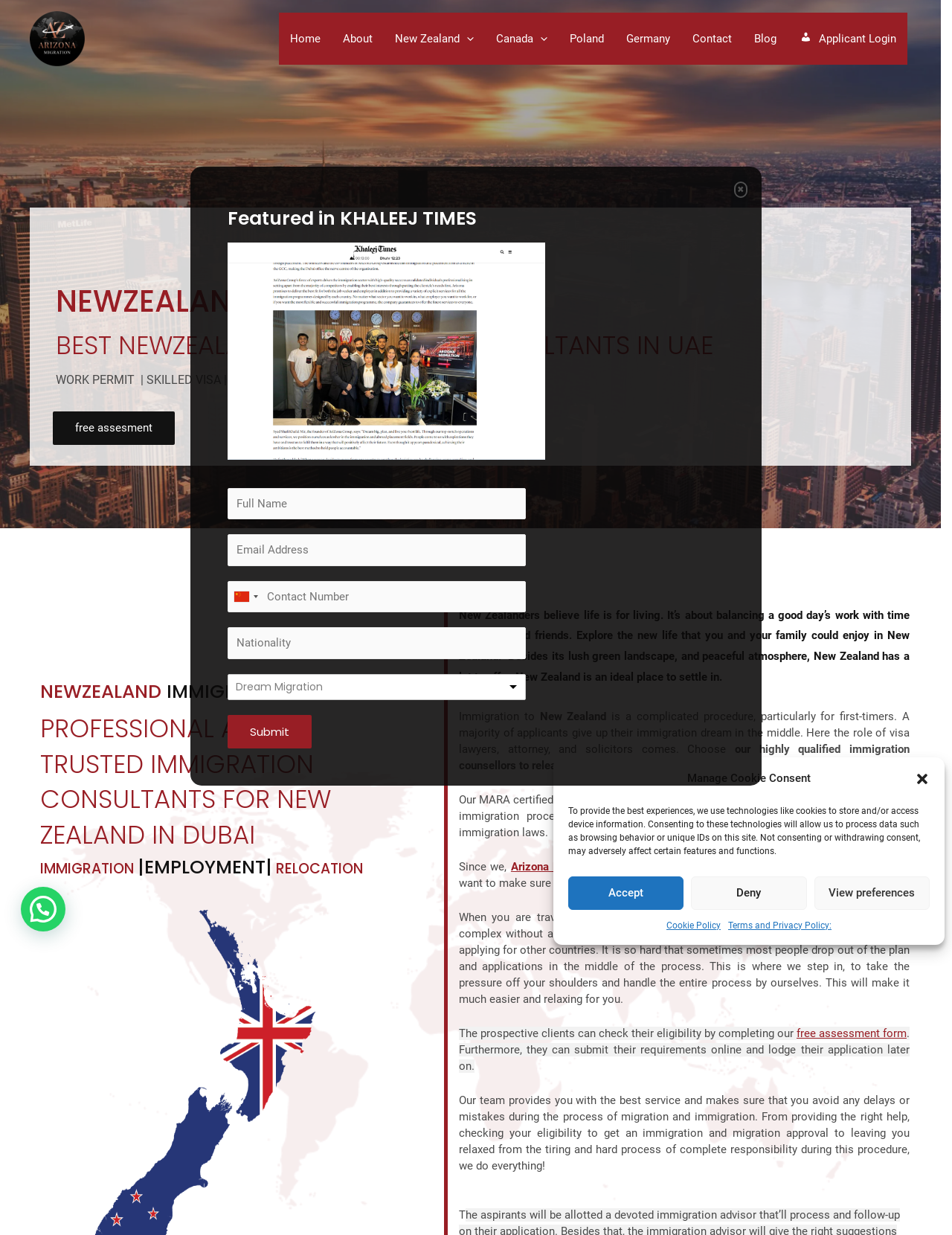Pinpoint the bounding box coordinates of the element that must be clicked to accomplish the following instruction: "fill in the full name field". The coordinates should be in the format of four float numbers between 0 and 1, i.e., [left, top, right, bottom].

[0.239, 0.395, 0.552, 0.421]